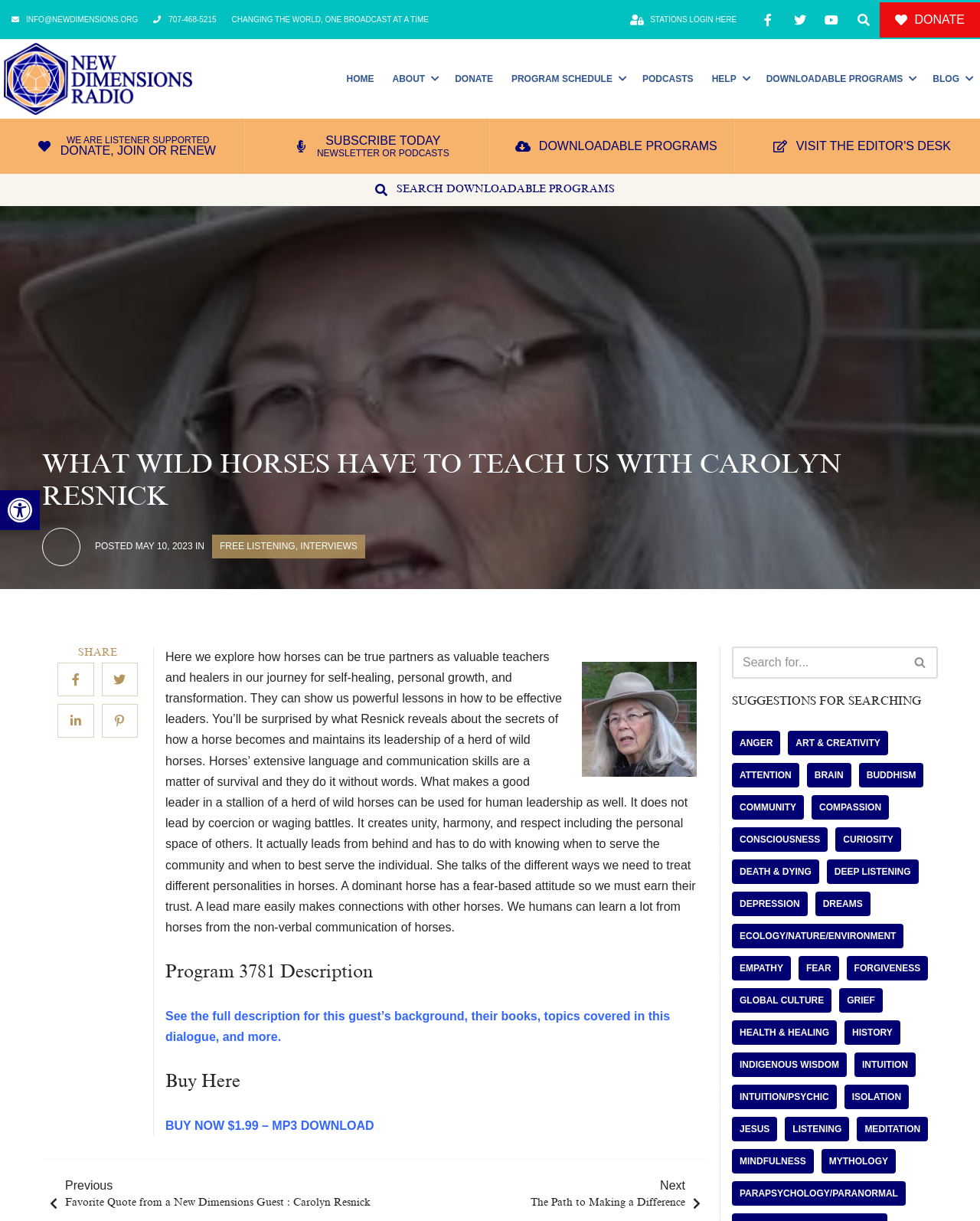Provide a thorough and detailed response to the question by examining the image: 
What is the name of the guest in the program?

I found the answer by looking at the heading 'What Wild Horses Have to Teach Us with Carolyn Resnick' which indicates that the guest in the program is Carolyn Resnick.